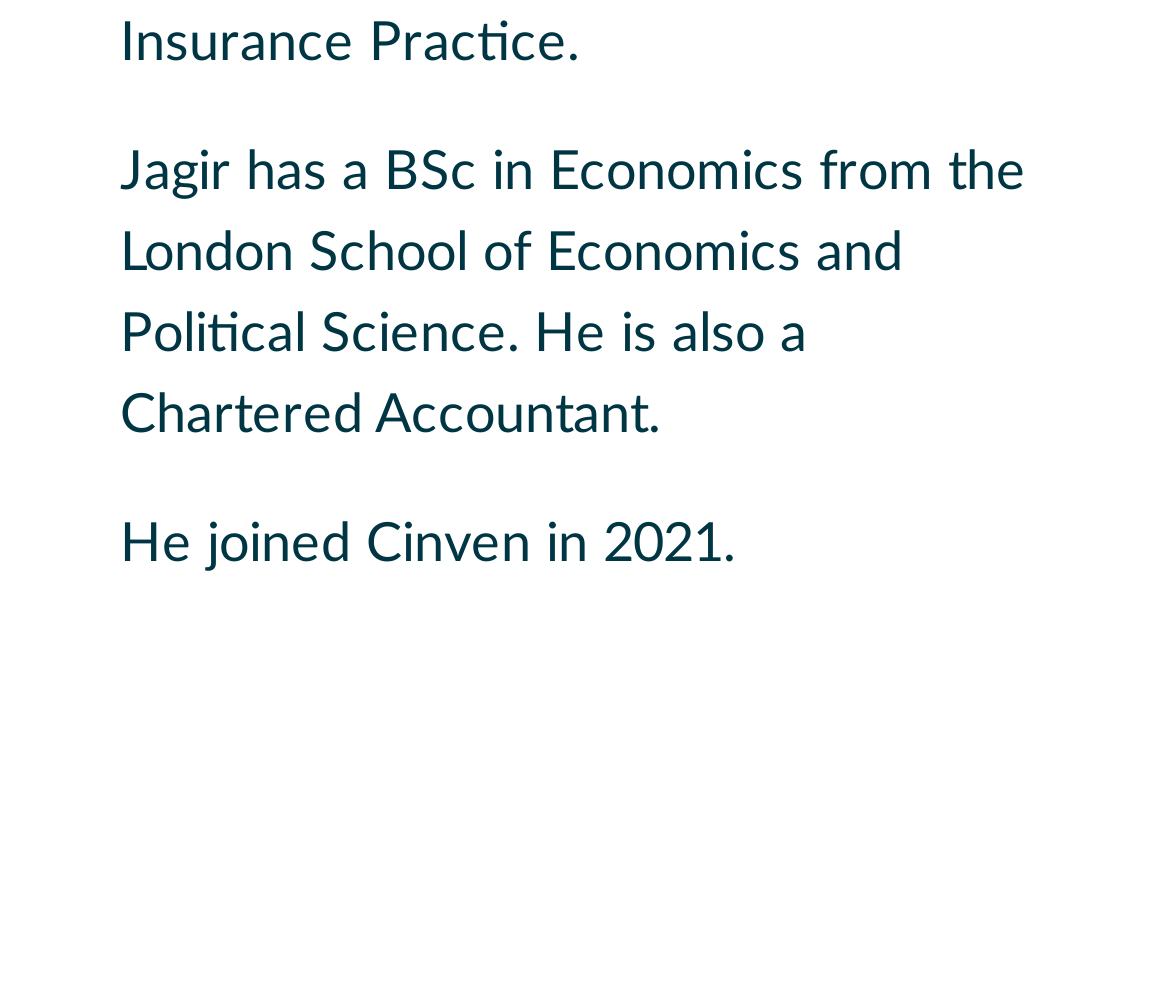Locate the bounding box for the described UI element: "2022 Modern Slavery Statement". Ensure the coordinates are four float numbers between 0 and 1, formatted as [left, top, right, bottom].

[0.038, 0.187, 0.615, 0.259]